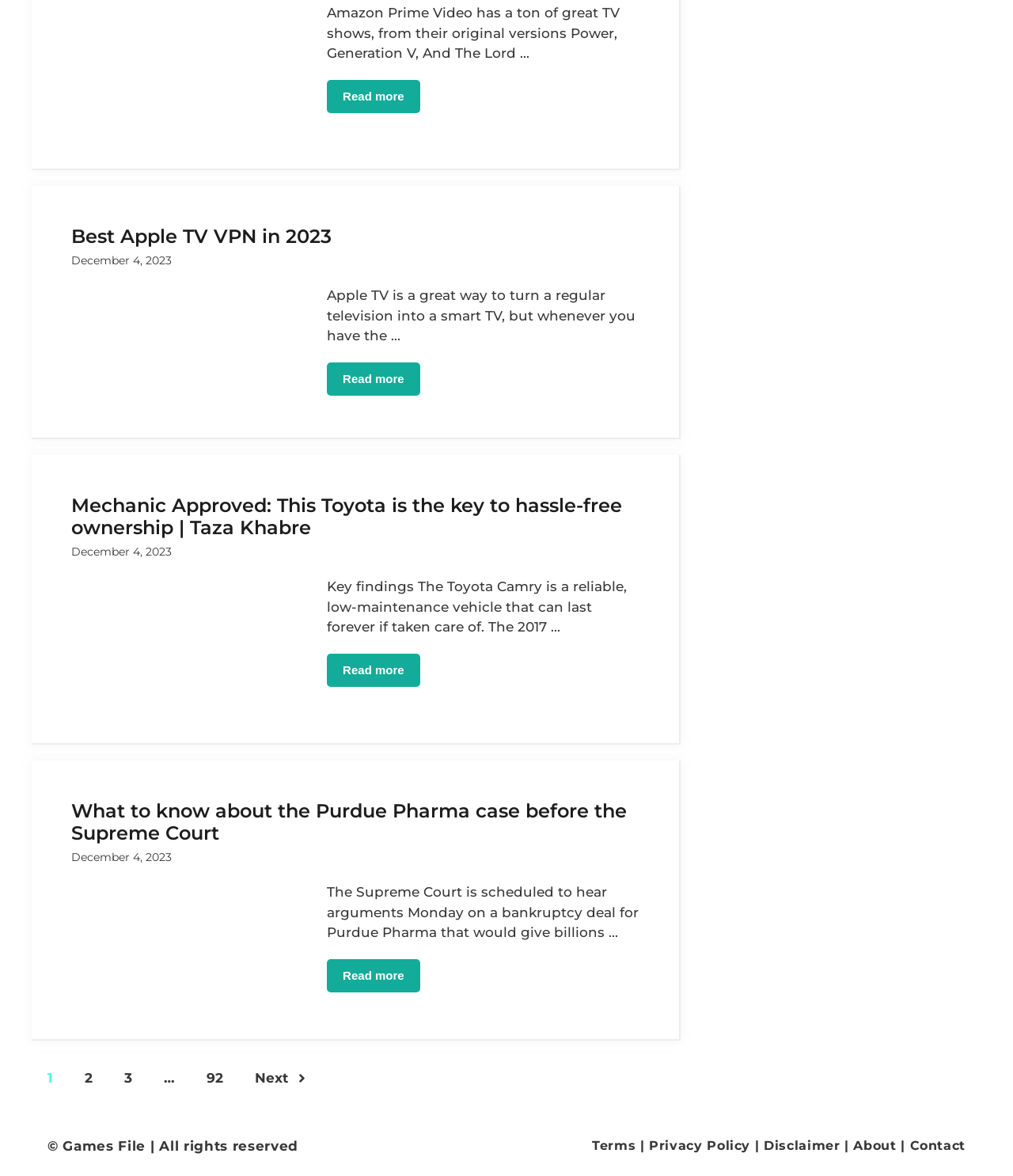What is the purpose of the links at the bottom of the webpage?
Based on the visual content, answer with a single word or a brief phrase.

Terms, Privacy Policy, Disclaimer, About, Contact